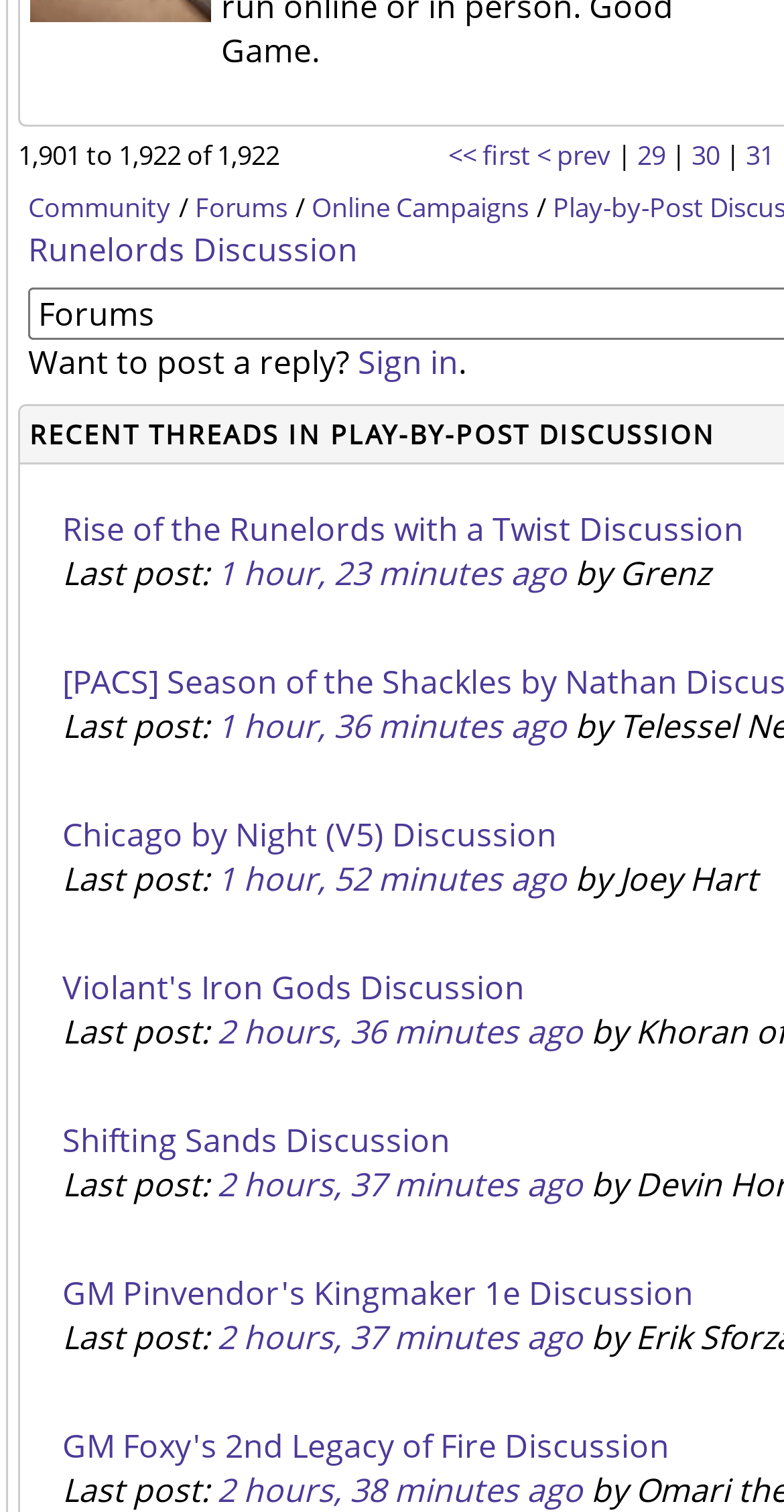Provide a one-word or short-phrase response to the question:
What is the purpose of the 'Sign in' link?

Login